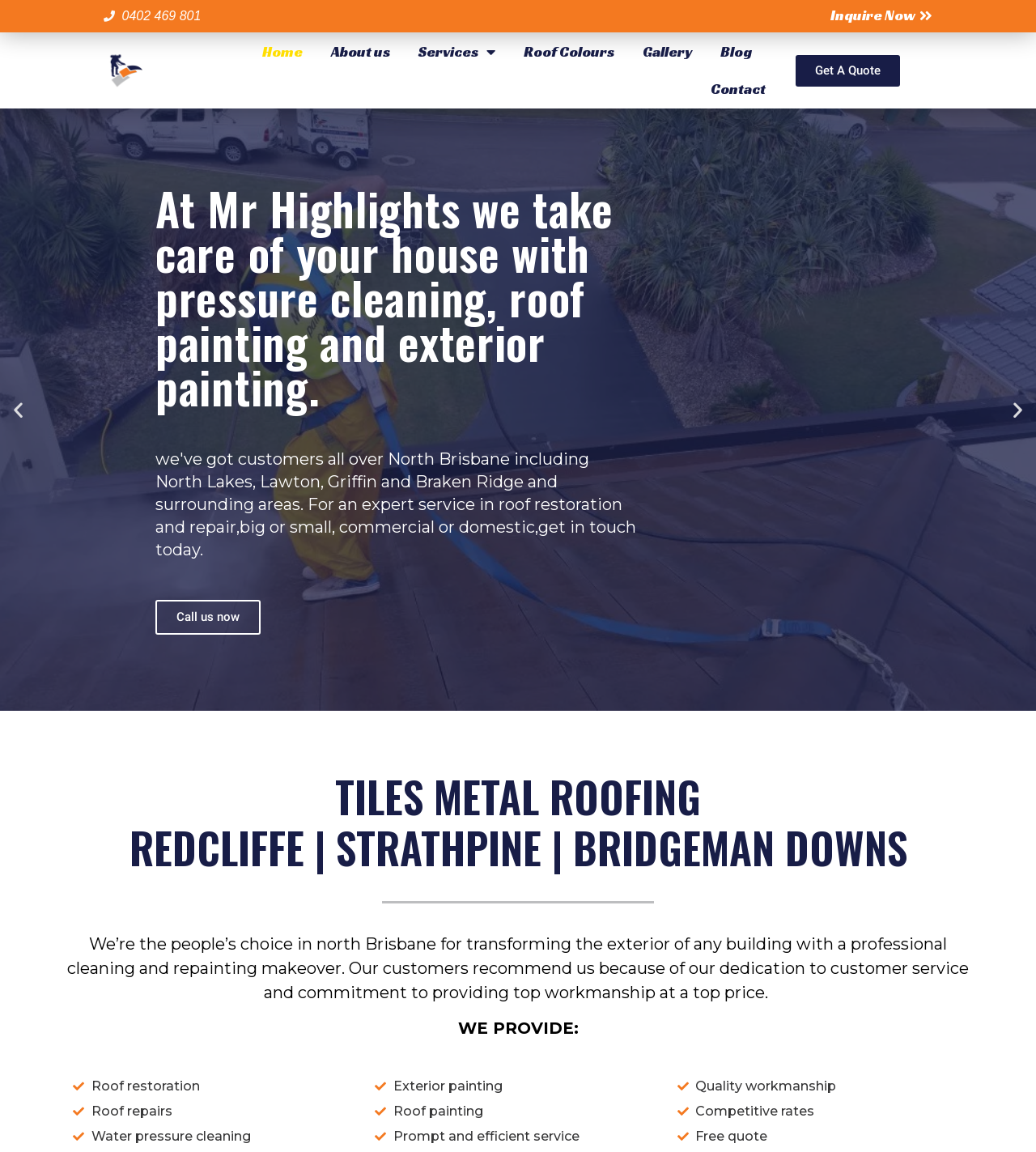Identify the bounding box coordinates for the UI element described by the following text: "Get A Quote". Provide the coordinates as four float numbers between 0 and 1, in the format [left, top, right, bottom].

[0.768, 0.047, 0.869, 0.075]